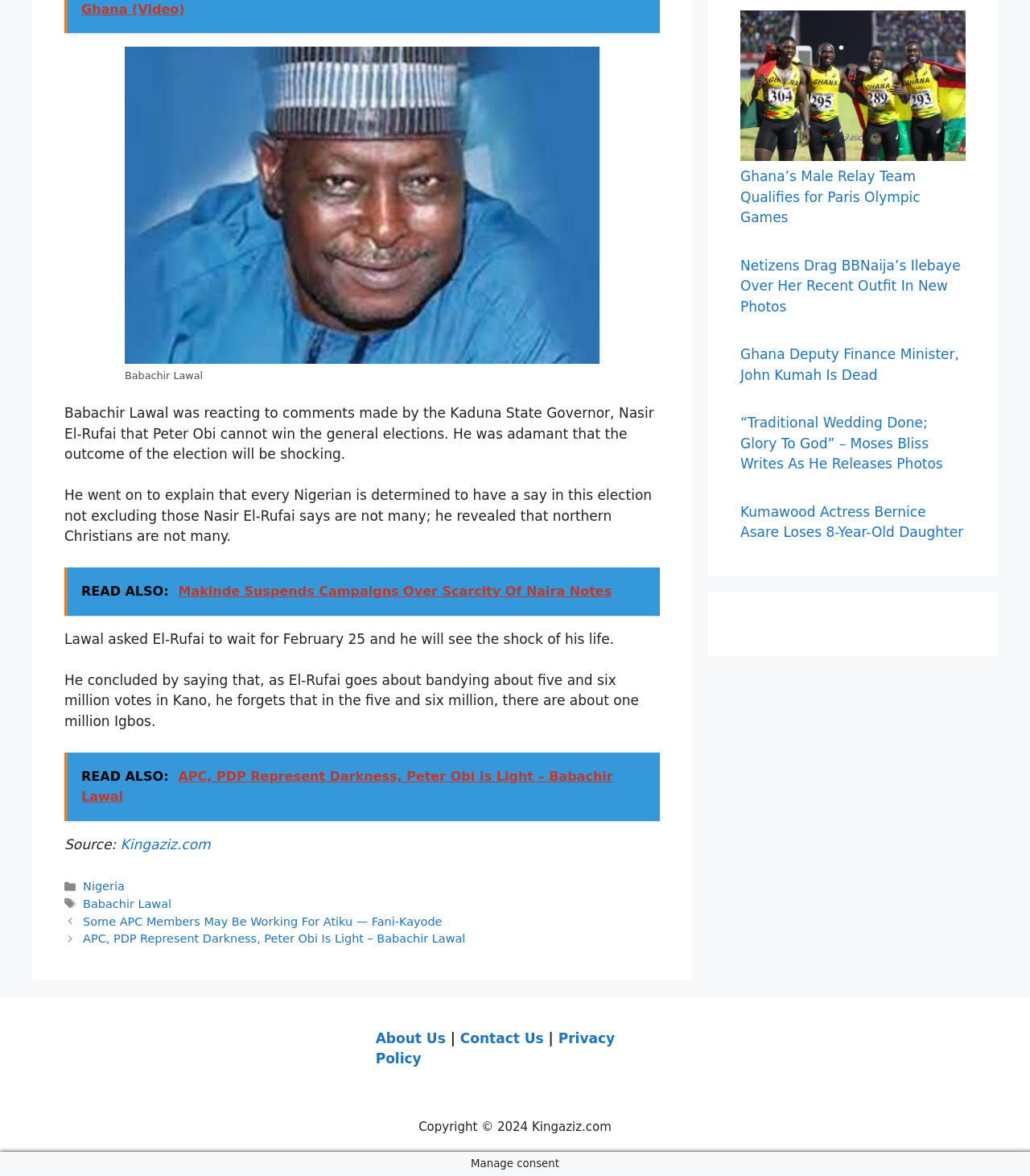Identify the bounding box coordinates of the element that should be clicked to fulfill this task: "Click on the 'Interviews' link". The coordinates should be provided as four float numbers between 0 and 1, i.e., [left, top, right, bottom].

None